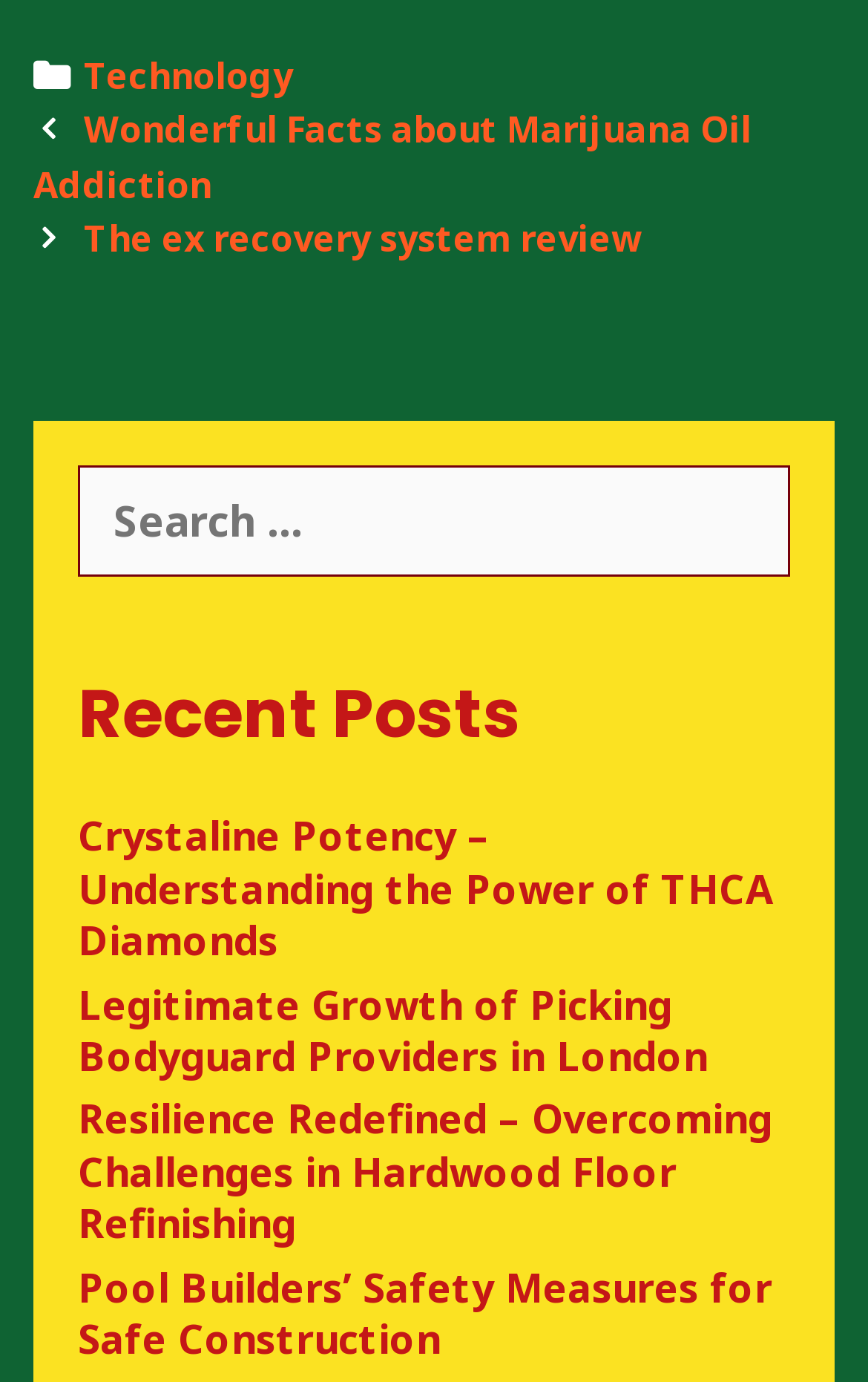How many recent posts are listed?
Please provide a single word or phrase answer based on the image.

4